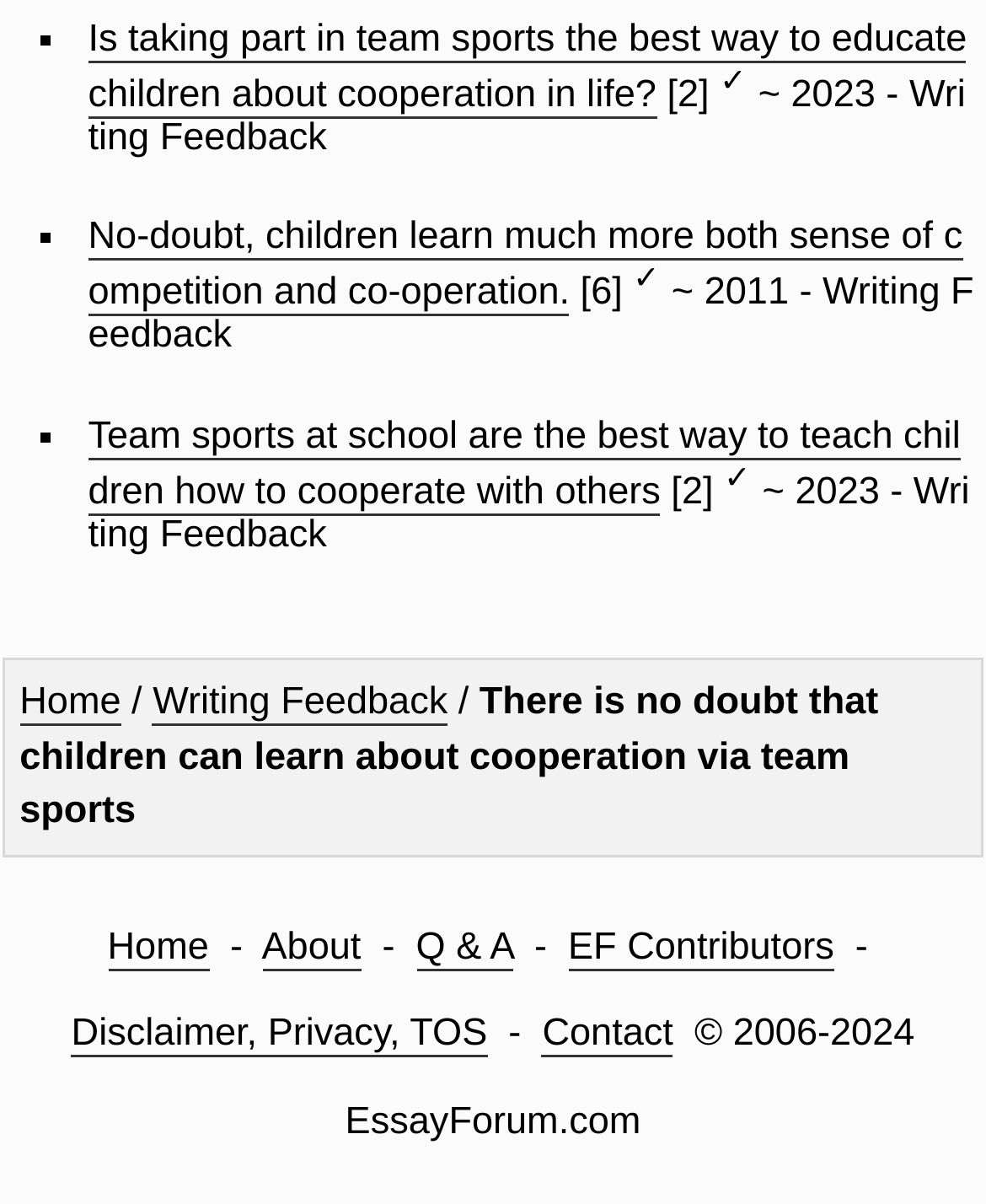Determine the bounding box coordinates of the clickable element to achieve the following action: 'Click on 'Contact''. Provide the coordinates as four float values between 0 and 1, formatted as [left, top, right, bottom].

[0.55, 0.841, 0.683, 0.878]